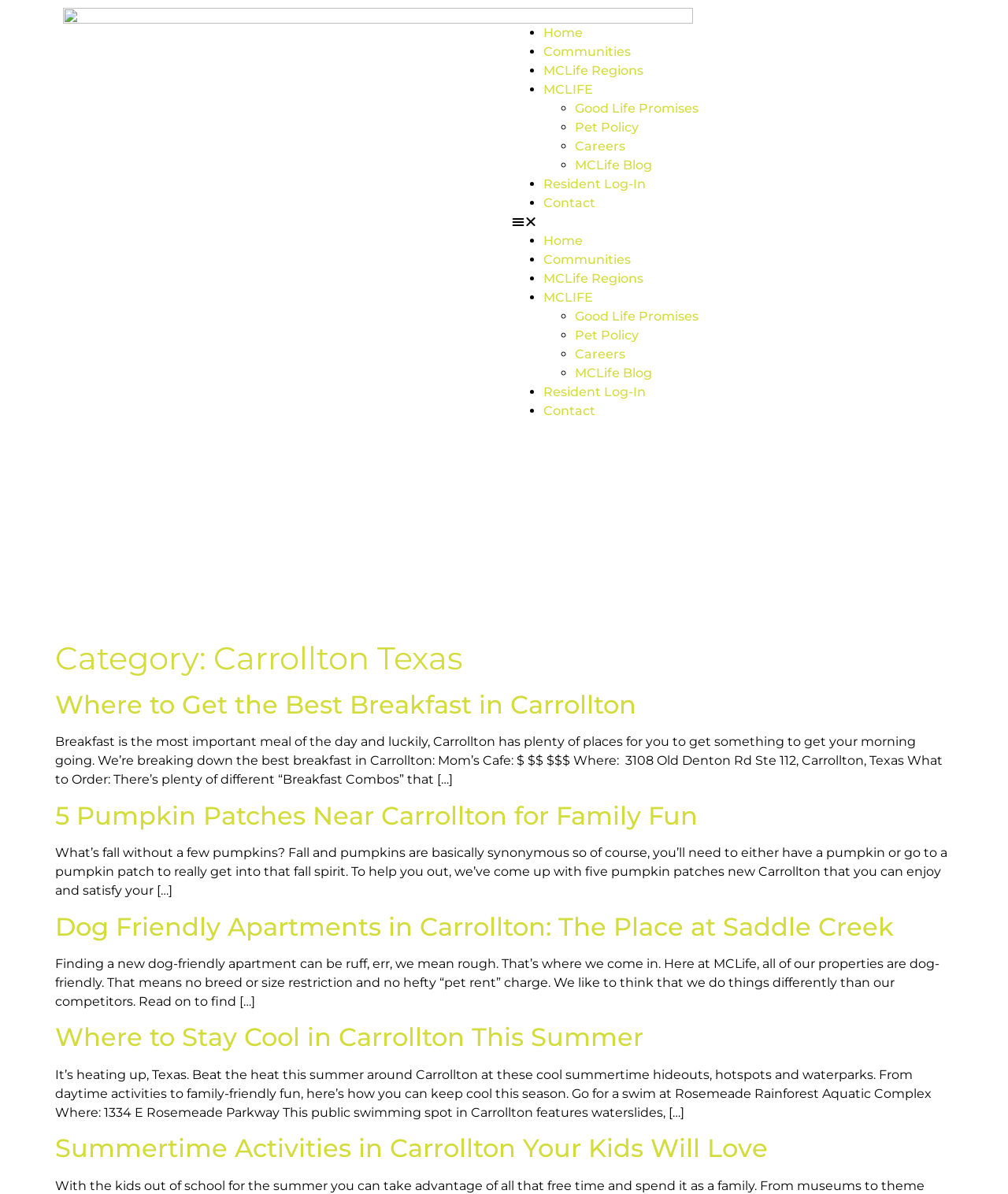Could you locate the bounding box coordinates for the section that should be clicked to accomplish this task: "Learn about 5 Pumpkin Patches Near Carrollton for Family Fun".

[0.055, 0.67, 0.692, 0.696]